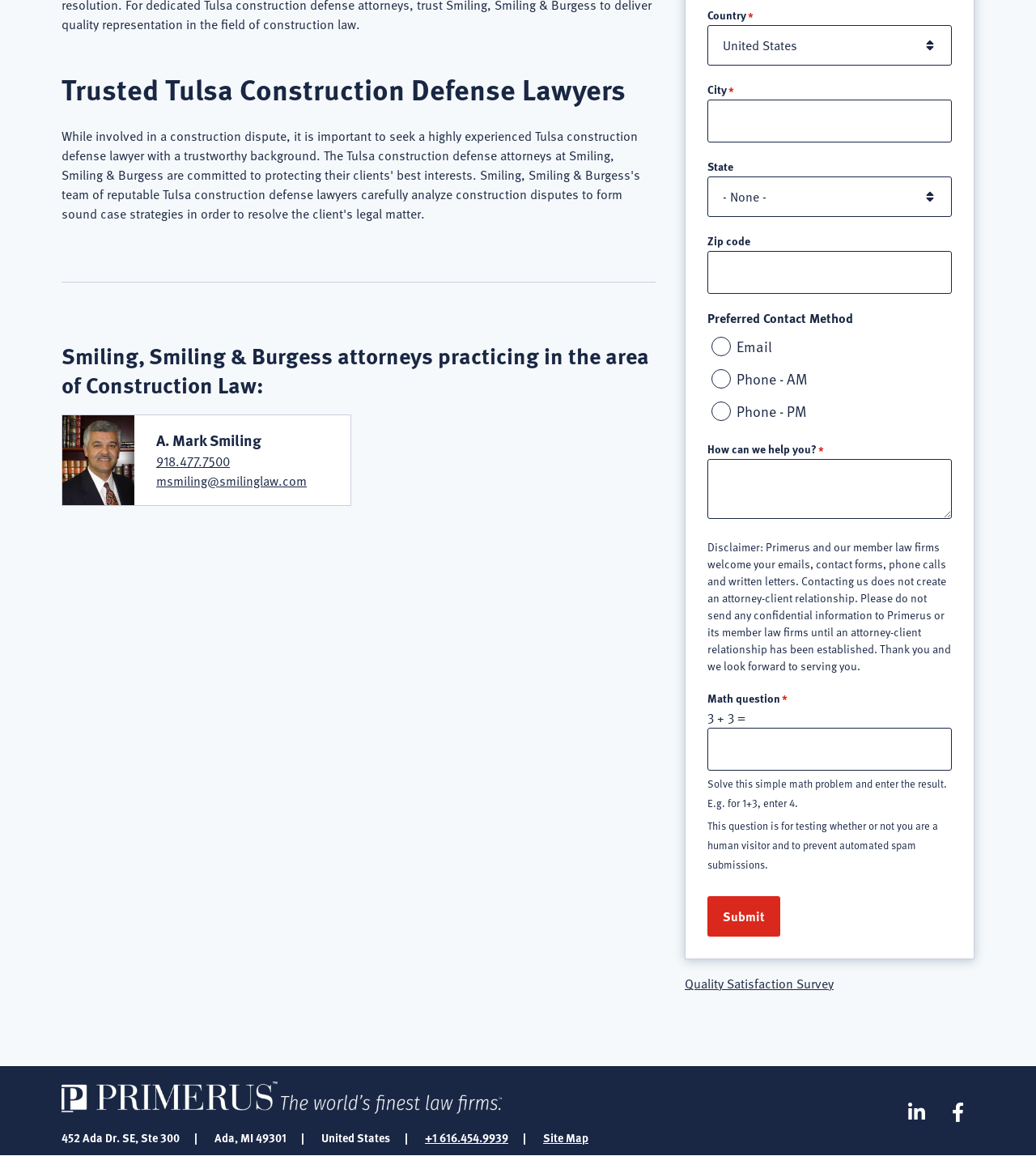Predict the bounding box of the UI element based on the description: "parent_node: Math question aria-describedby="edit-captcha-response--description" name="captcha_response"". The coordinates should be four float numbers between 0 and 1, formatted as [left, top, right, bottom].

[0.683, 0.63, 0.919, 0.667]